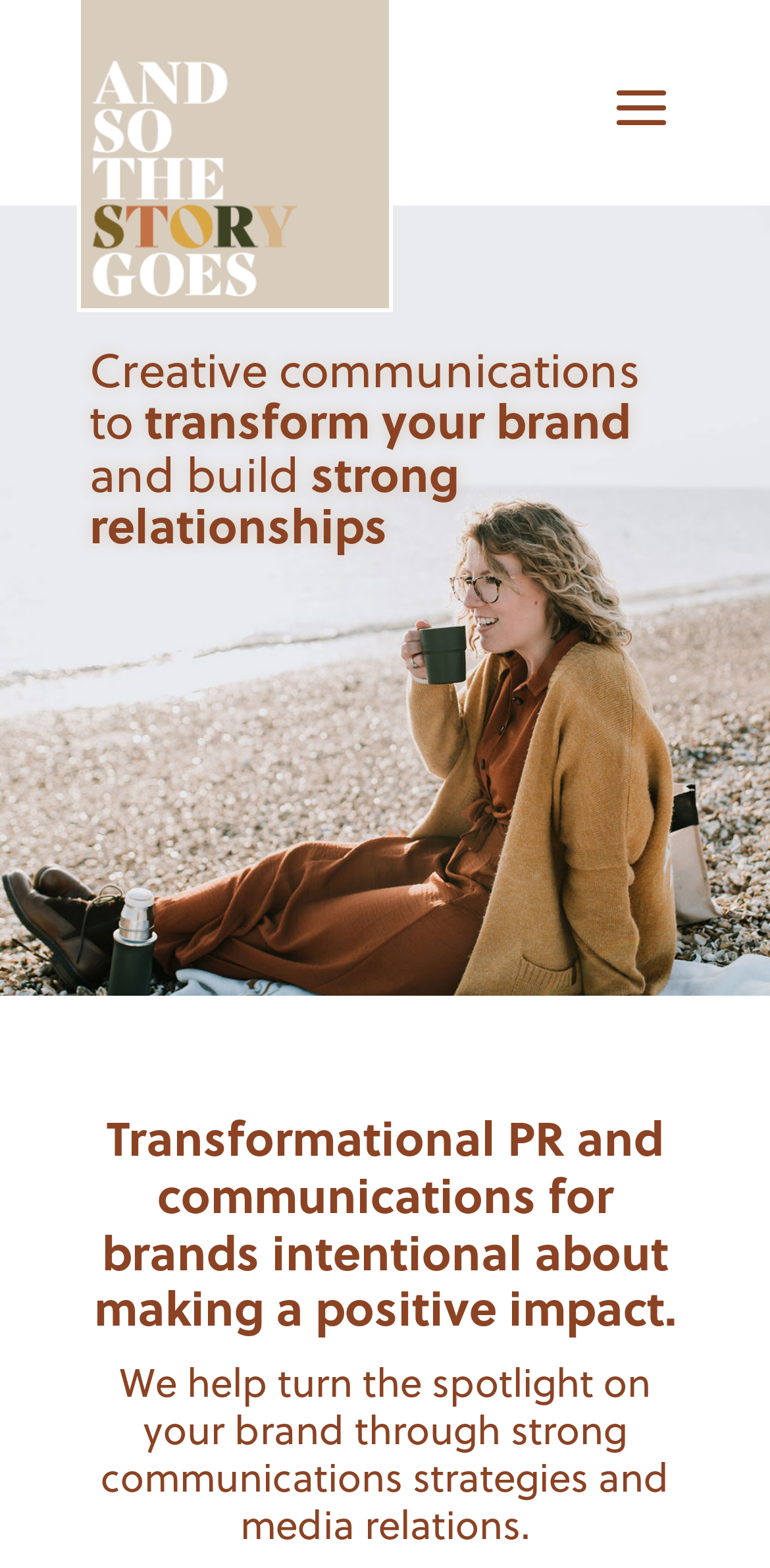Provide an in-depth caption for the elements present on the webpage.

The webpage appears to be the homepage of a company that specializes in creative communications and public relations. At the top-left corner, there is a link and an image, which seems to be the company's logo. Below the logo, there is a series of short phrases that introduce the company's services, including "Creative communications", "to", "transform your", "brand", "and build", "strong", and "relationships". These phrases are arranged in a horizontal line, with each phrase building on the previous one to convey the company's mission.

Further down the page, there is a heading that summarizes the company's focus on transformational PR and communications for brands that aim to make a positive impact. Below this heading, there is a paragraph that reiterates the company's mission, stating that they help turn the spotlight on clients' brands through strong communications strategies and media relations. This paragraph is positioned near the bottom of the page, taking up a significant amount of vertical space. Overall, the webpage has a clean and simple layout, with a focus on conveying the company's services and mission.